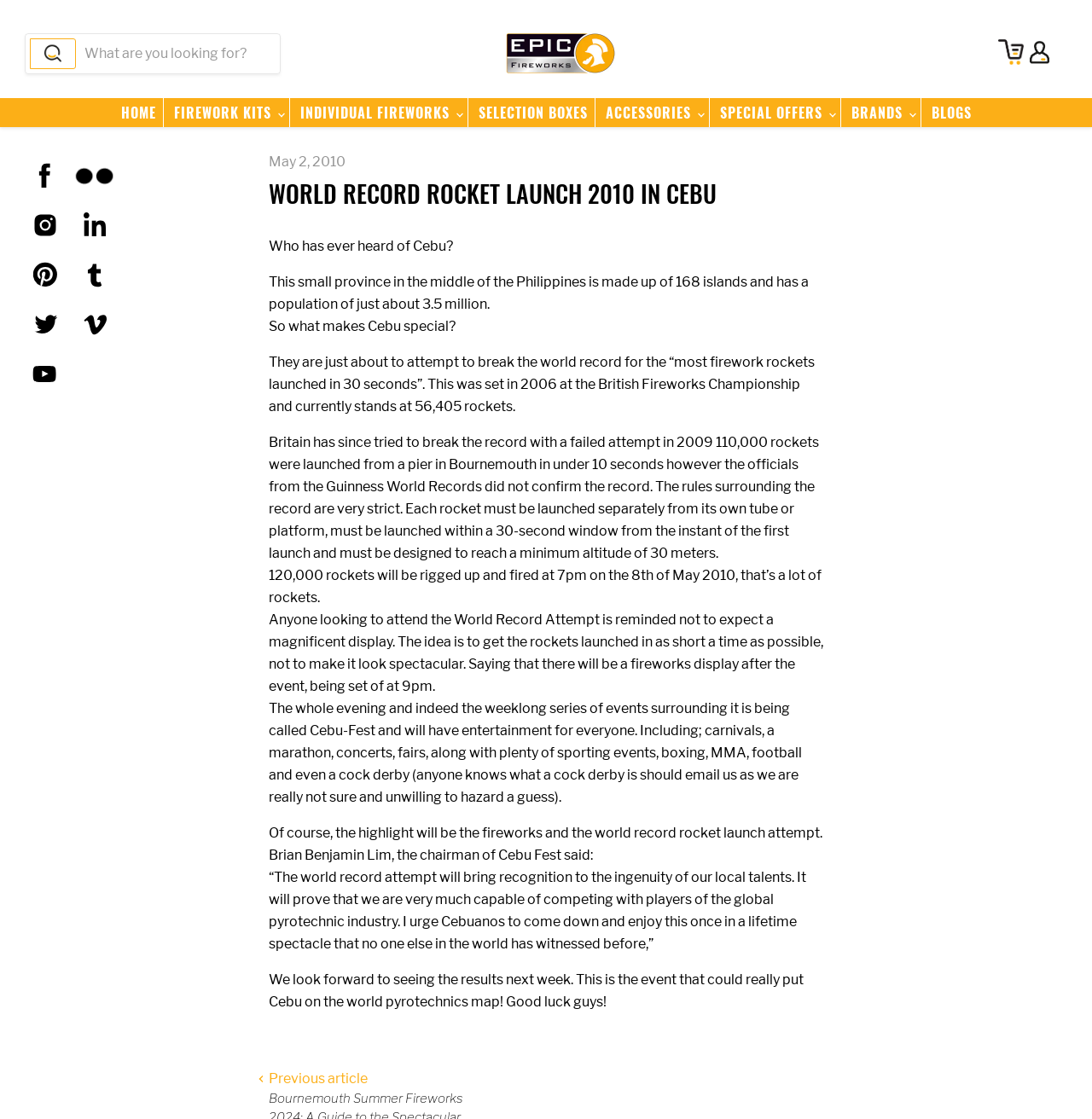Detail the various sections and features of the webpage.

This webpage is about a world record attempt for the most firework rockets launched in 30 seconds, which is taking place in Cebu, a province in the Philippines. At the top of the page, there is a search bar with a search button and a textbox, accompanied by a small image. To the right of the search bar, there is a link to view the cart, which has a small image next to it. 

Below the search bar, there is a navigation menu with links to different sections of the website, including HOME, FIREWORK KITS, INDIVIDUAL FIREWORKS, SELECTION BOXES, ACCESSORIES, SPECIAL OFFERS, BRANDS, and BLOGS. Each of these links has a disclosure triangle next to it, indicating that they have a dropdown menu.

On the left side of the page, there are links to the website's social media profiles, including Facebook, Flickr, Instagram, LinkedIn, Pinterest, Tumblr, Twitter, Vimeo, and YouTube. Each of these links has a small image next to it.

The main content of the page is an article about the world record attempt, which includes several paragraphs of text. The article starts with a brief introduction to Cebu and its population, and then explains the rules surrounding the world record attempt. It also mentions that Britain attempted to break the record in 2009 but failed. The article then provides details about the upcoming event, including the number of rockets that will be launched and the schedule of the event. 

There are no images on the page, except for the small icons next to the links and the search button. The article is divided into several sections, each with a heading. The text is arranged in a single column, with no clear separation between the different sections.